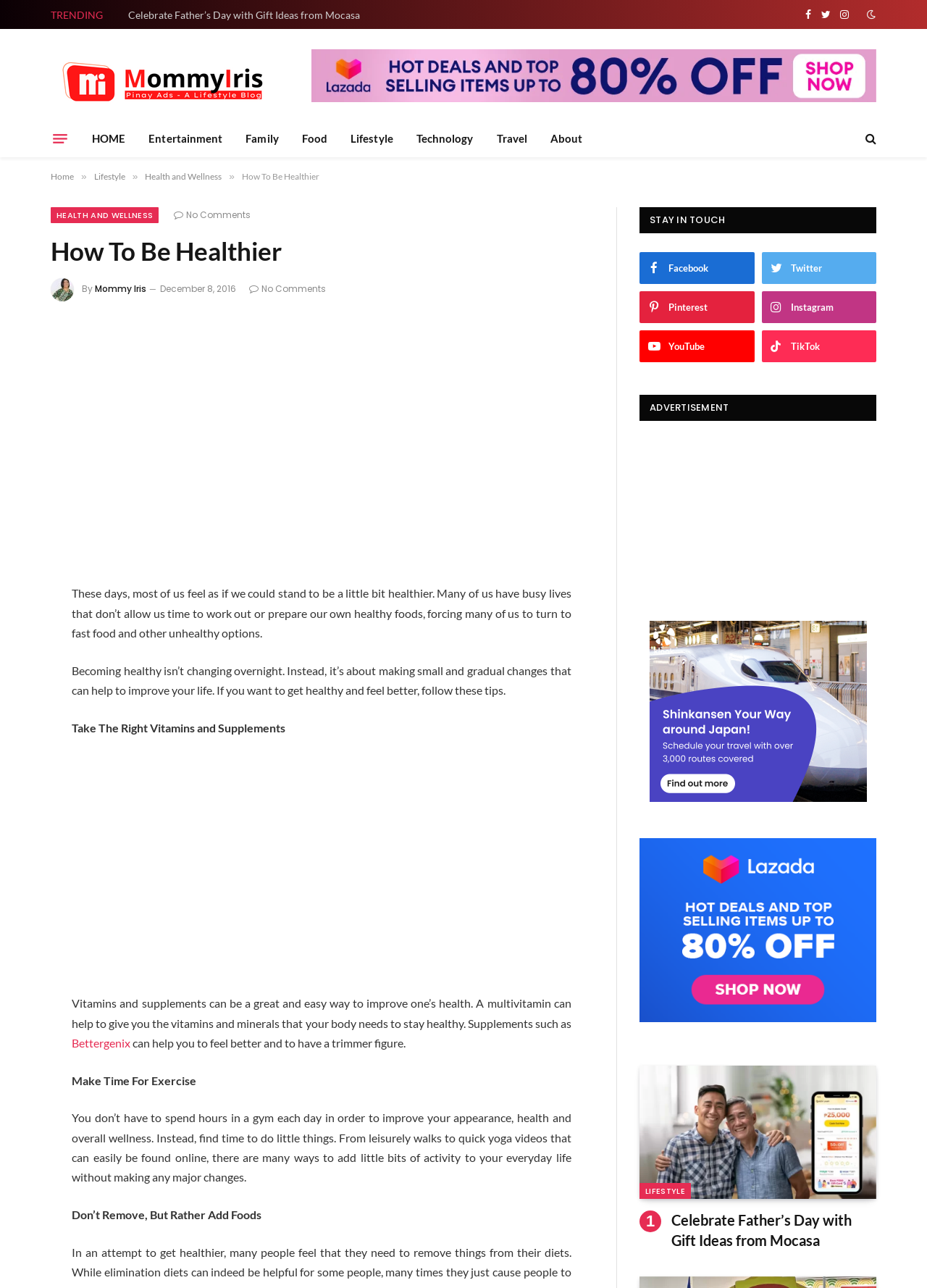Locate the bounding box coordinates of the area that needs to be clicked to fulfill the following instruction: "Click on the 'Bettergenix' link". The coordinates should be in the format of four float numbers between 0 and 1, namely [left, top, right, bottom].

[0.078, 0.804, 0.141, 0.815]